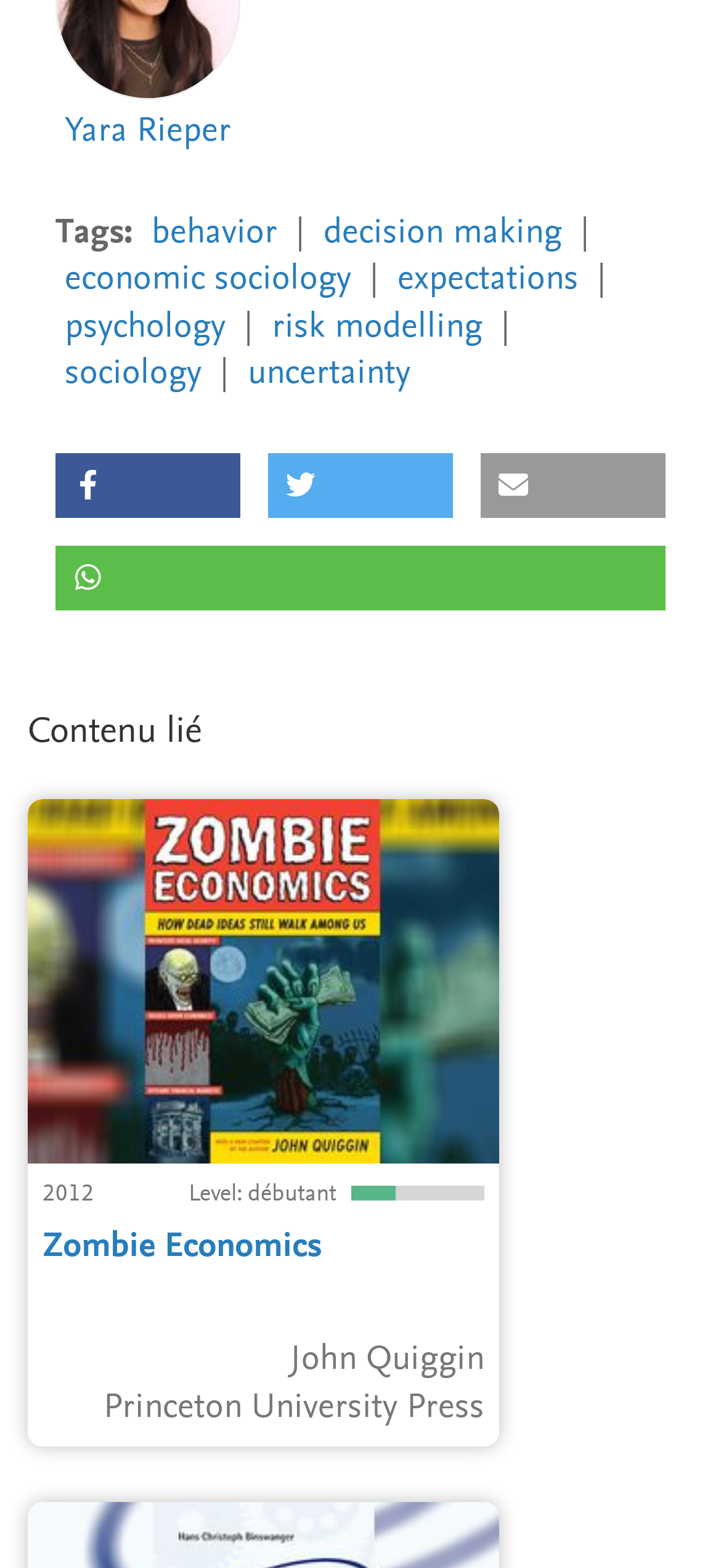How many social media sharing options are available?
Using the picture, provide a one-word or short phrase answer.

4